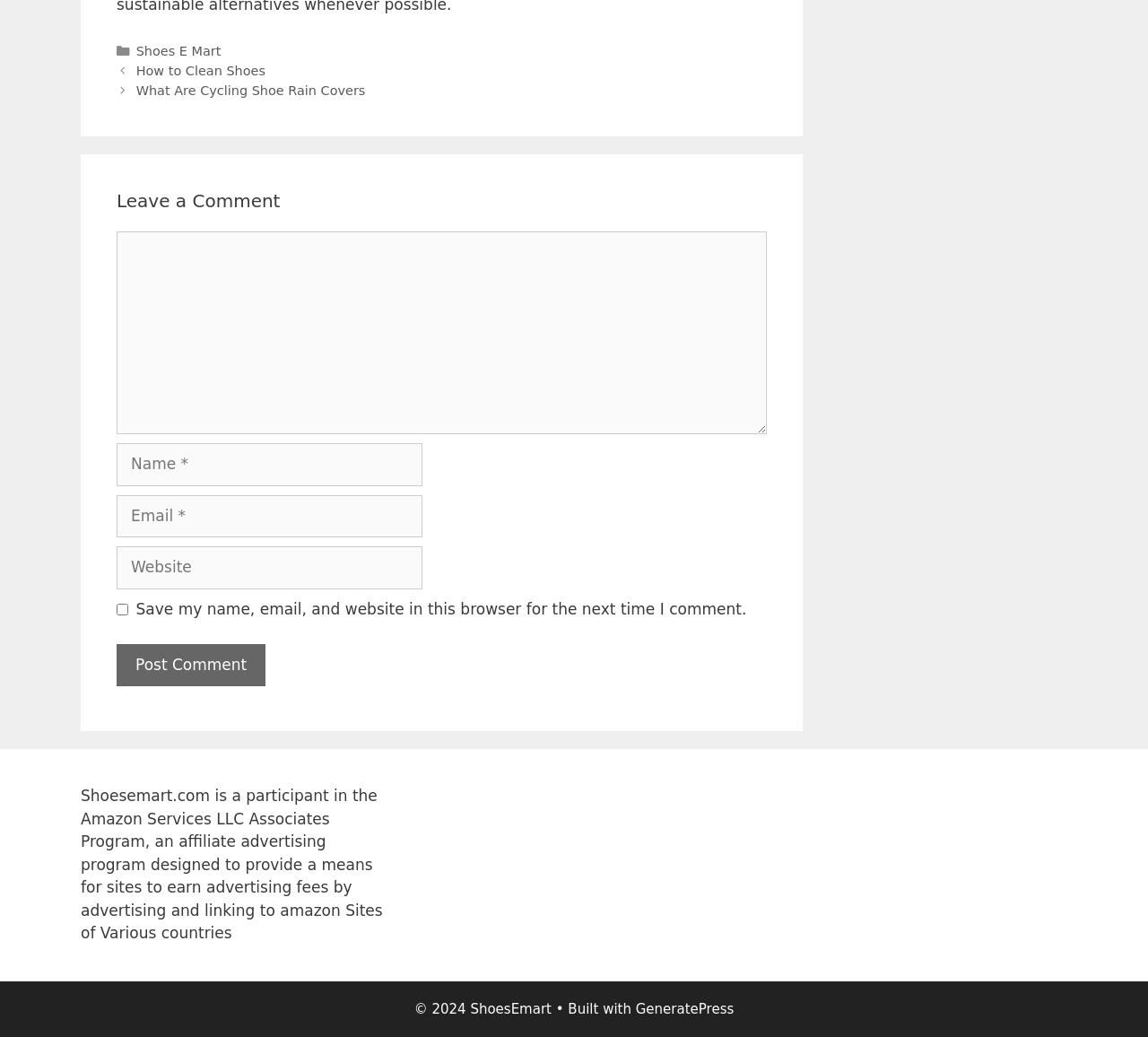Locate the bounding box coordinates of the clickable part needed for the task: "Click the 'Post Comment' button".

[0.102, 0.621, 0.231, 0.662]